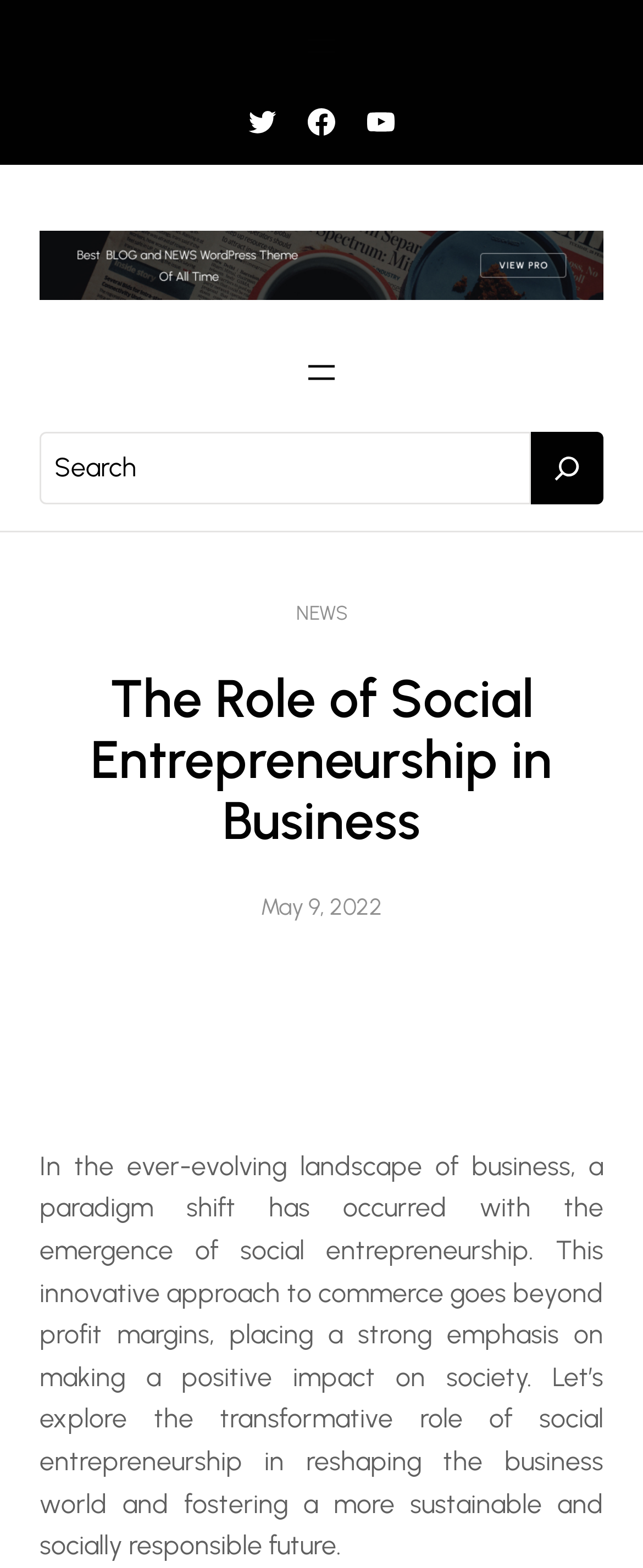Can you show the bounding box coordinates of the region to click on to complete the task described in the instruction: "Follow on Twitter"?

[0.382, 0.067, 0.433, 0.088]